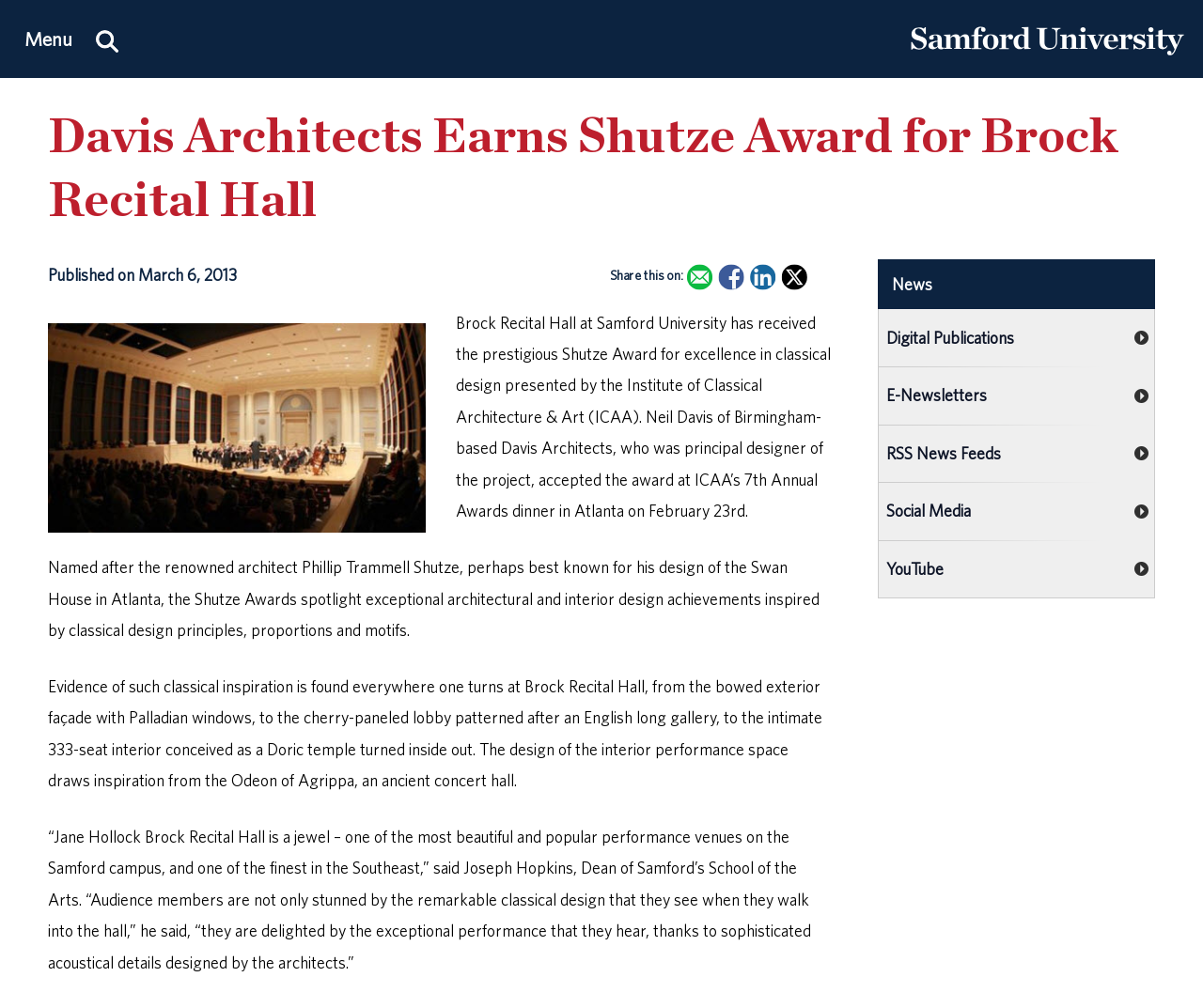Determine the bounding box coordinates for the region that must be clicked to execute the following instruction: "Search this site.".

[0.072, 0.0, 0.106, 0.077]